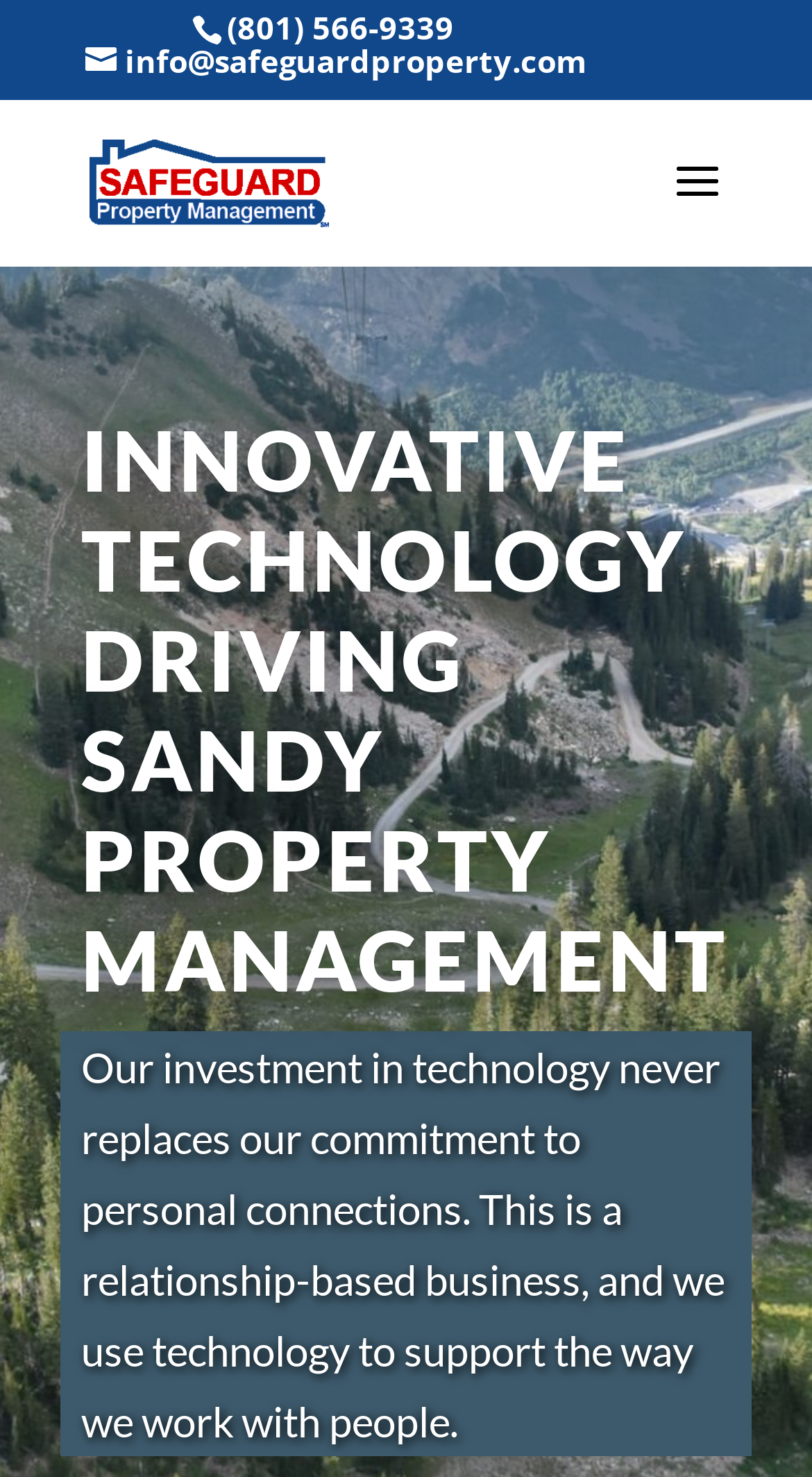Is there a search function on the webpage?
Could you give a comprehensive explanation in response to this question?

I found a search function on the webpage by looking at the search element with a bounding box at [0.5, 0.068, 0.9, 0.069] and a searchbox element with the text 'Search for:'.